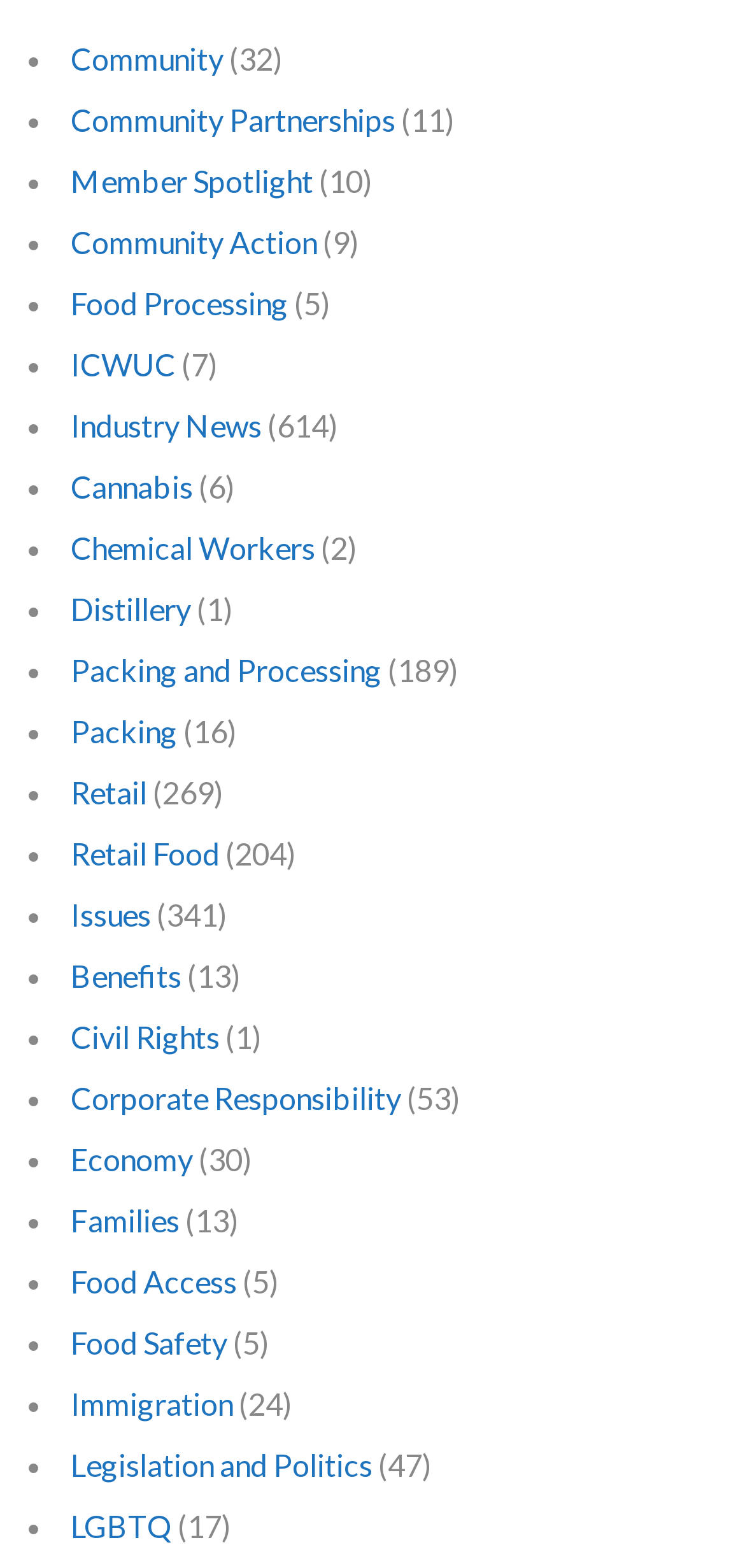How many links are there on this webpage?
Look at the screenshot and respond with one word or a short phrase.

30